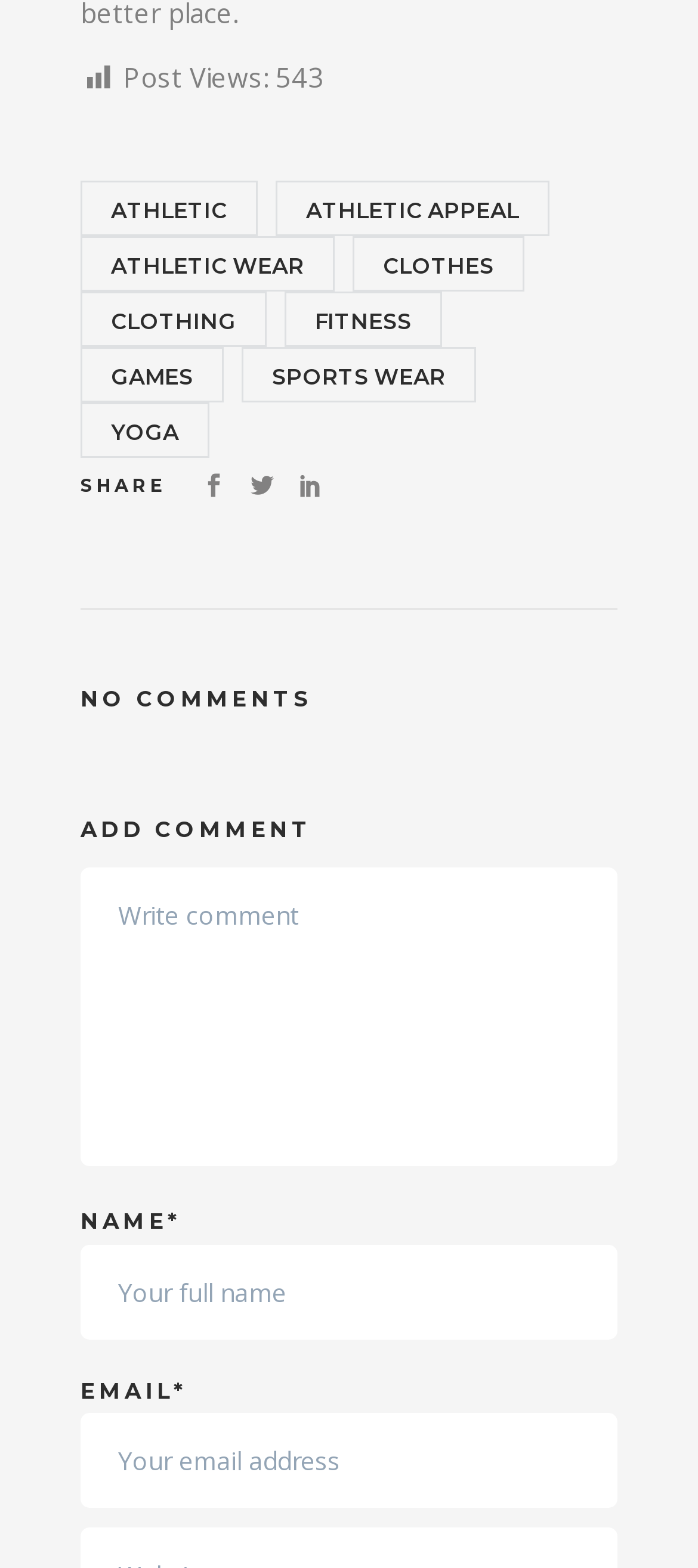Locate the bounding box coordinates of the element I should click to achieve the following instruction: "Enter your full name".

[0.115, 0.794, 0.885, 0.854]